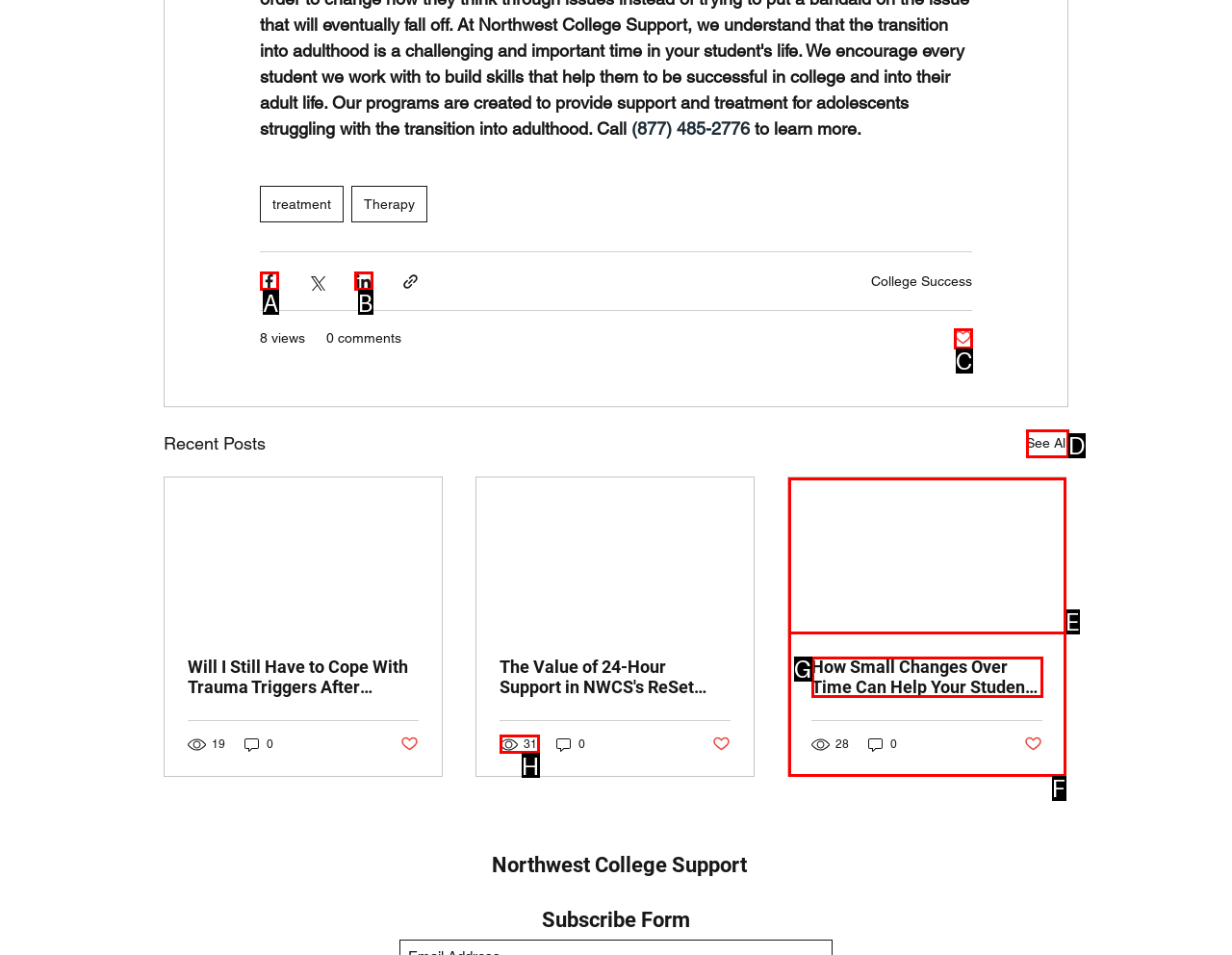Tell me which option I should click to complete the following task: Share via Facebook
Answer with the option's letter from the given choices directly.

A